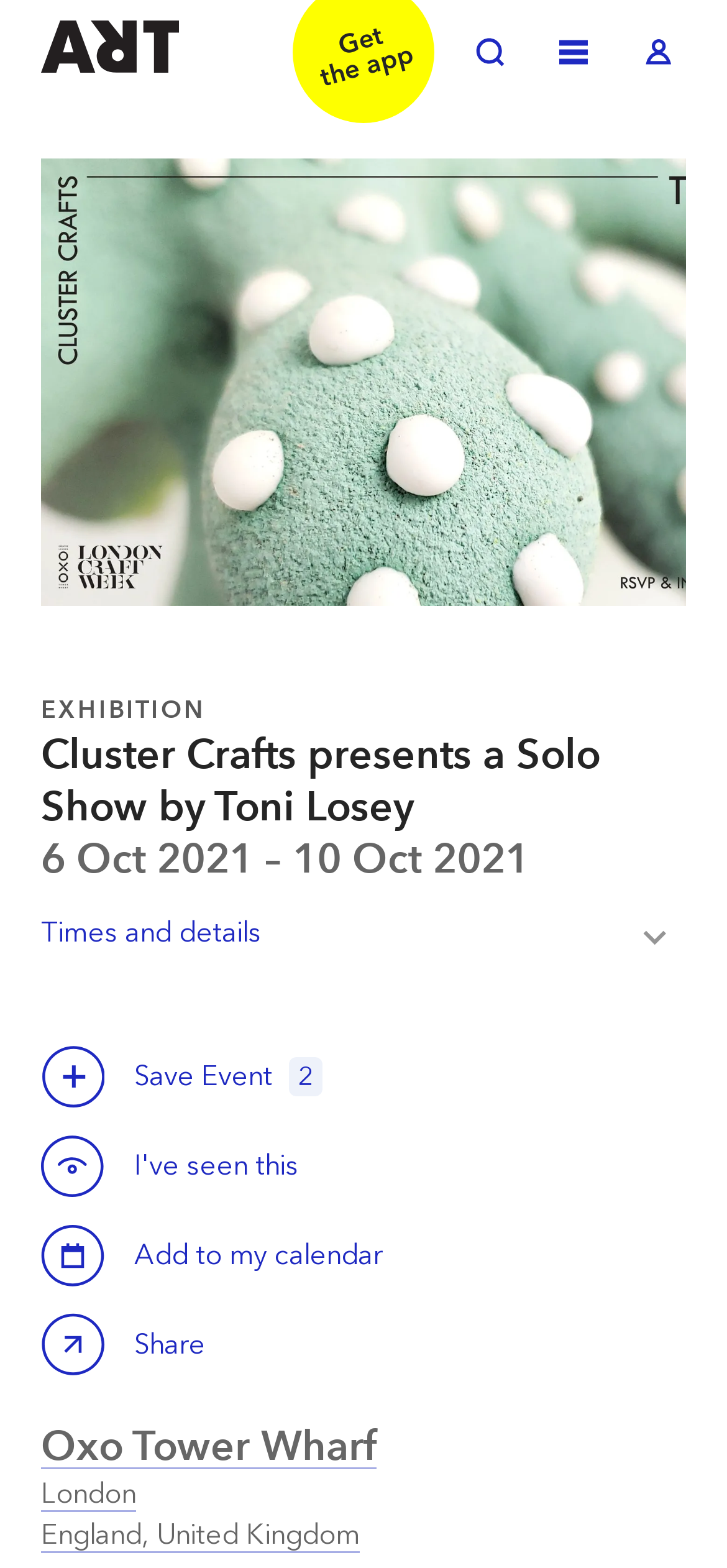How many buttons are there below the exhibition title?
Use the information from the screenshot to give a comprehensive response to the question.

I found the answer by counting the buttons below the exhibition title, which are 'Times and details Toggle', 'Save this event', 'Calendar', and 'Share Cluster Crafts presents a Solo Show by Toni Losey', totaling 4 buttons.